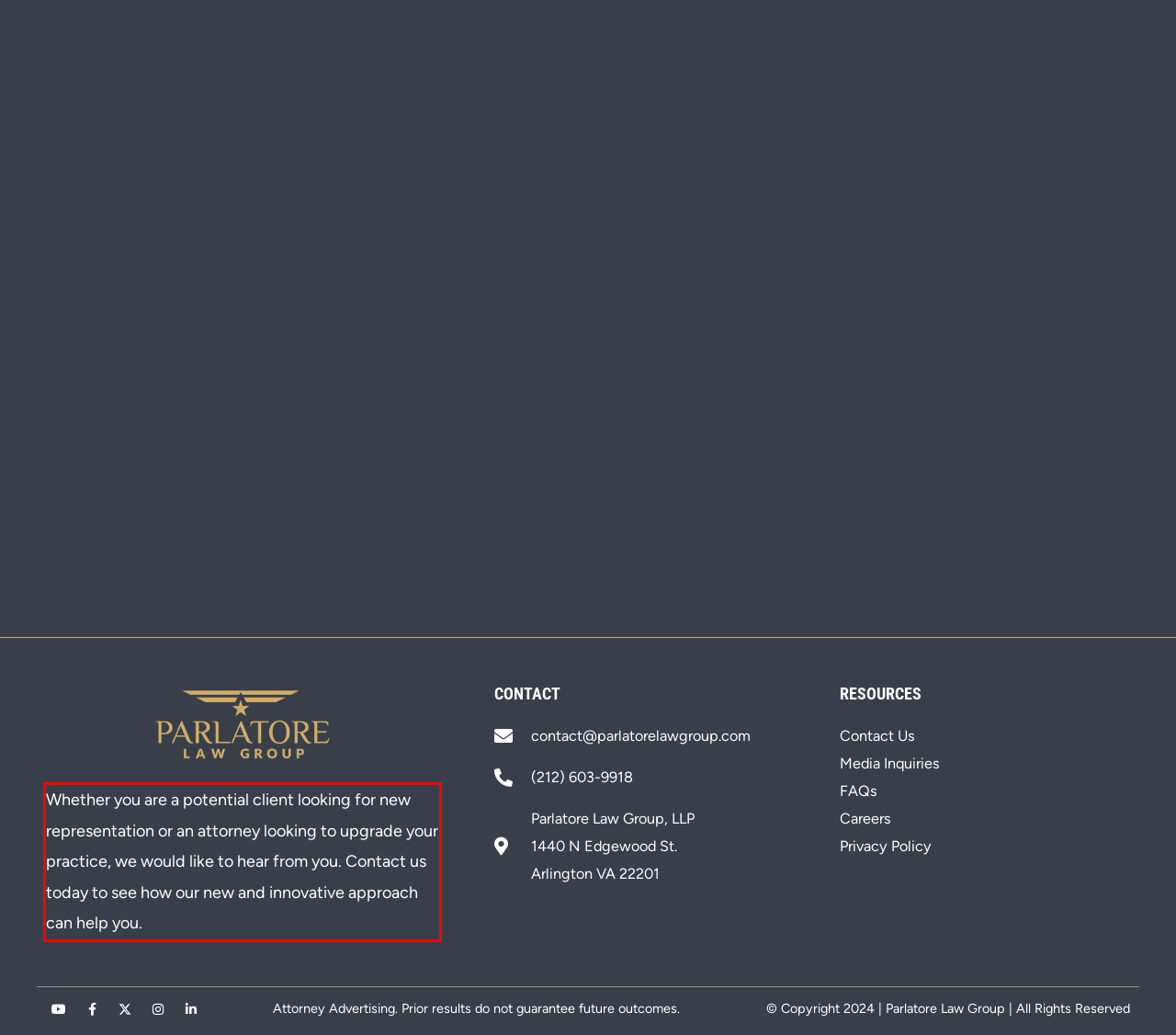In the given screenshot, locate the red bounding box and extract the text content from within it.

Whether you are a potential client looking for new representation or an attorney looking to upgrade your practice, we would like to hear from you. Contact us today to see how our new and innovative approach can help you.